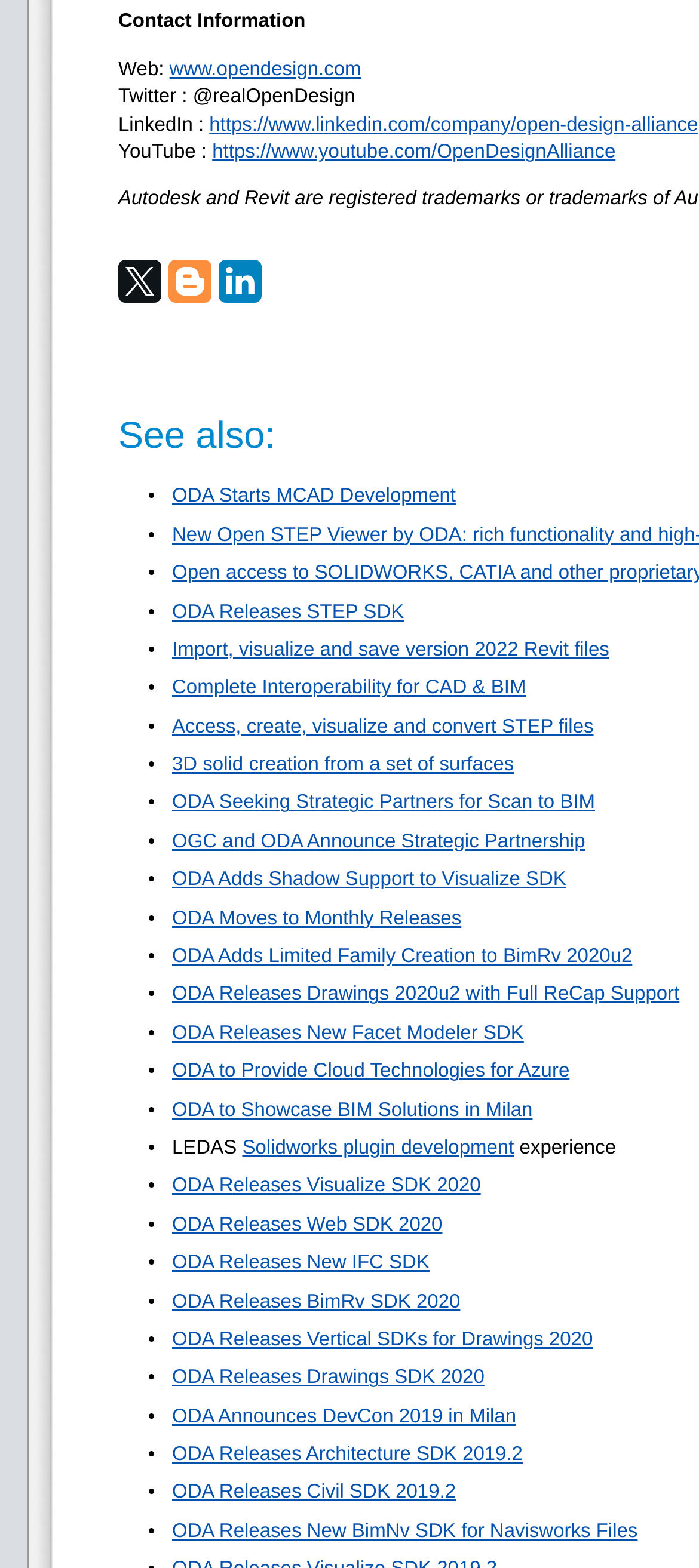Provide your answer to the question using just one word or phrase: What is the company's LinkedIn page URL?

https://www.linkedin.com/company/open-design-alliance